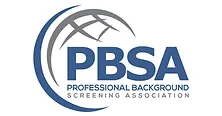What is the color of the font used for the acronym 'PBSA'?
Please look at the screenshot and answer using one word or phrase.

Bold blue